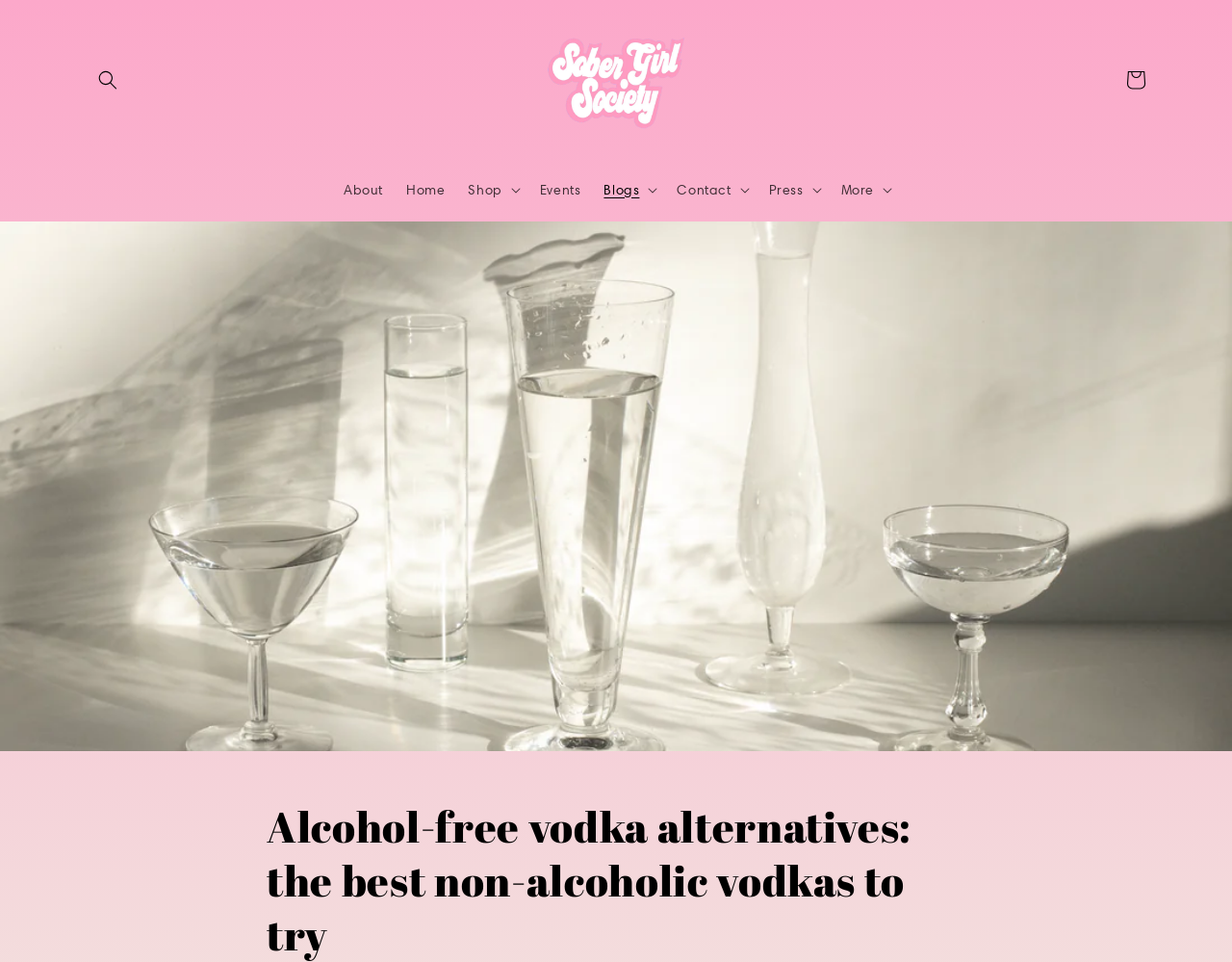Locate the bounding box coordinates of the clickable region to complete the following instruction: "Join the society with your email."

[0.402, 0.604, 0.598, 0.647]